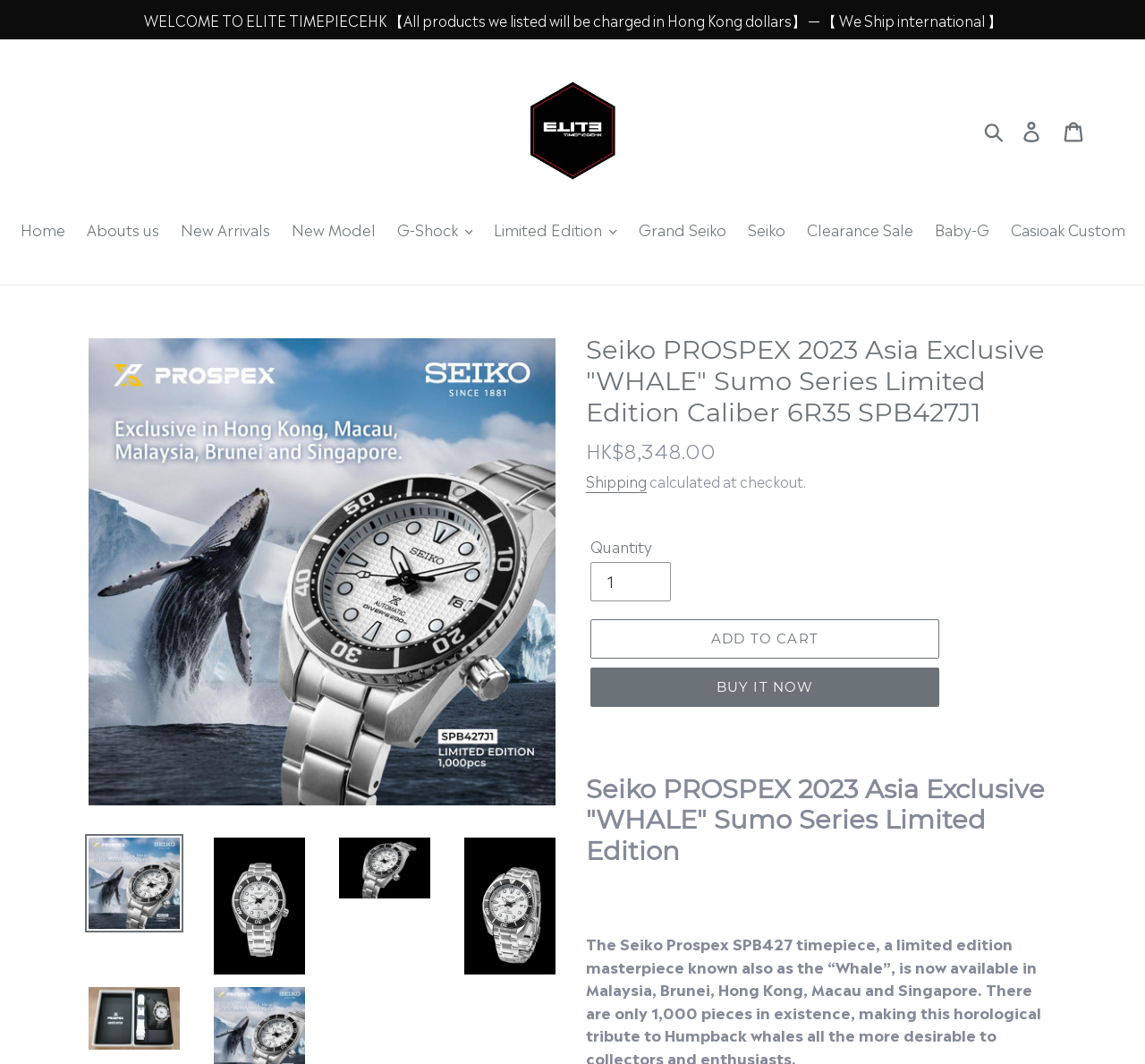What is the price of the watch?
Answer the question in as much detail as possible.

I can find the price of the watch by looking at the 'Regular price' section which shows 'HK$8,348.00'.